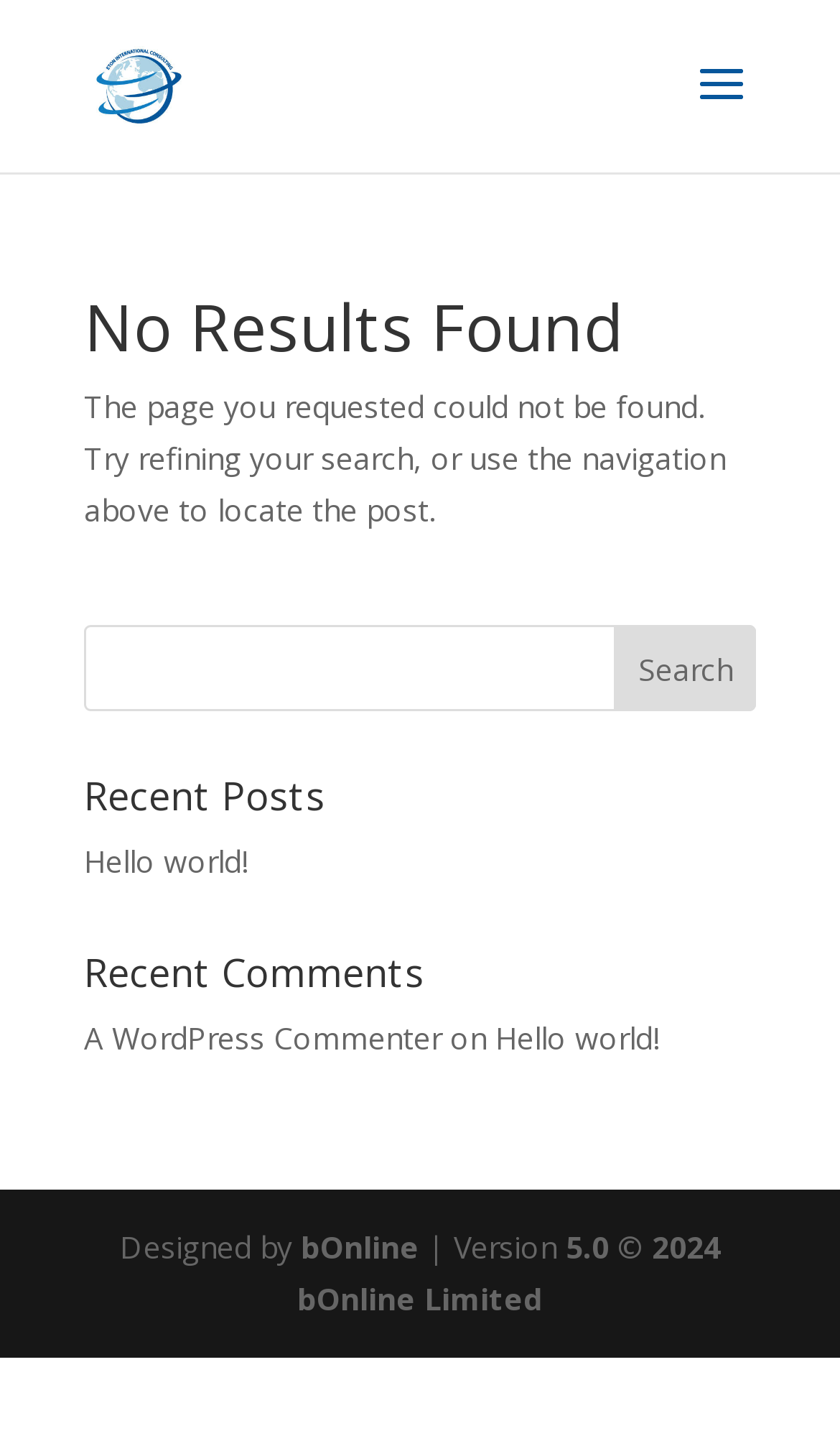From the image, can you give a detailed response to the question below:
What is the version of the website?

The version is mentioned in the footer section, where it says 'Version 5.0 © 2024 bOnline Limited'